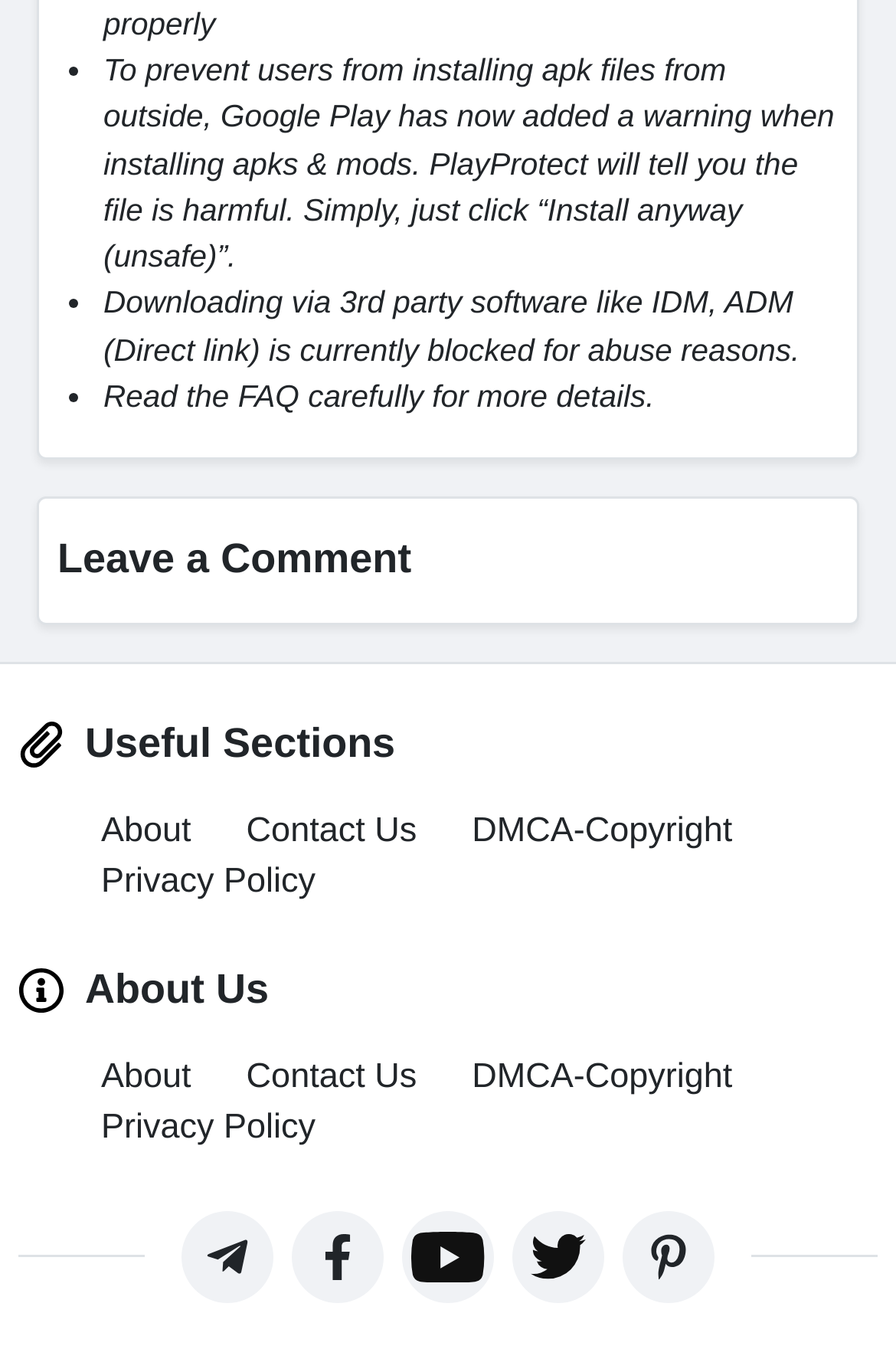Specify the bounding box coordinates of the region I need to click to perform the following instruction: "Click the 'Leave a Comment' heading". The coordinates must be four float numbers in the range of 0 to 1, i.e., [left, top, right, bottom].

[0.064, 0.397, 0.936, 0.434]